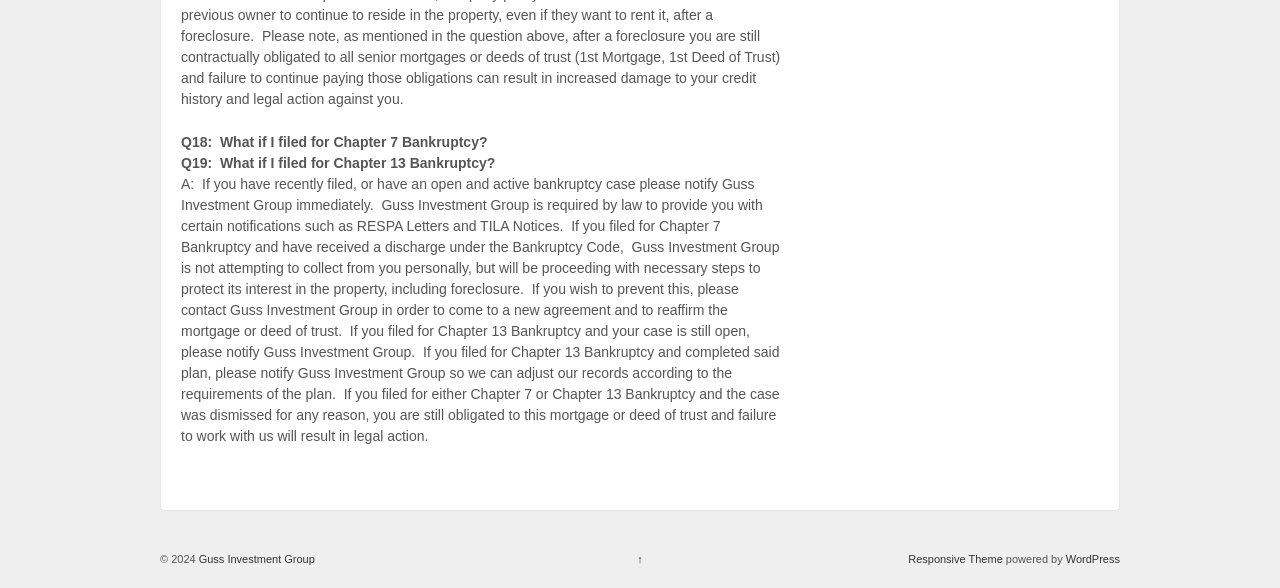Find the bounding box of the UI element described as follows: "WordPress".

[0.833, 0.941, 0.875, 0.961]